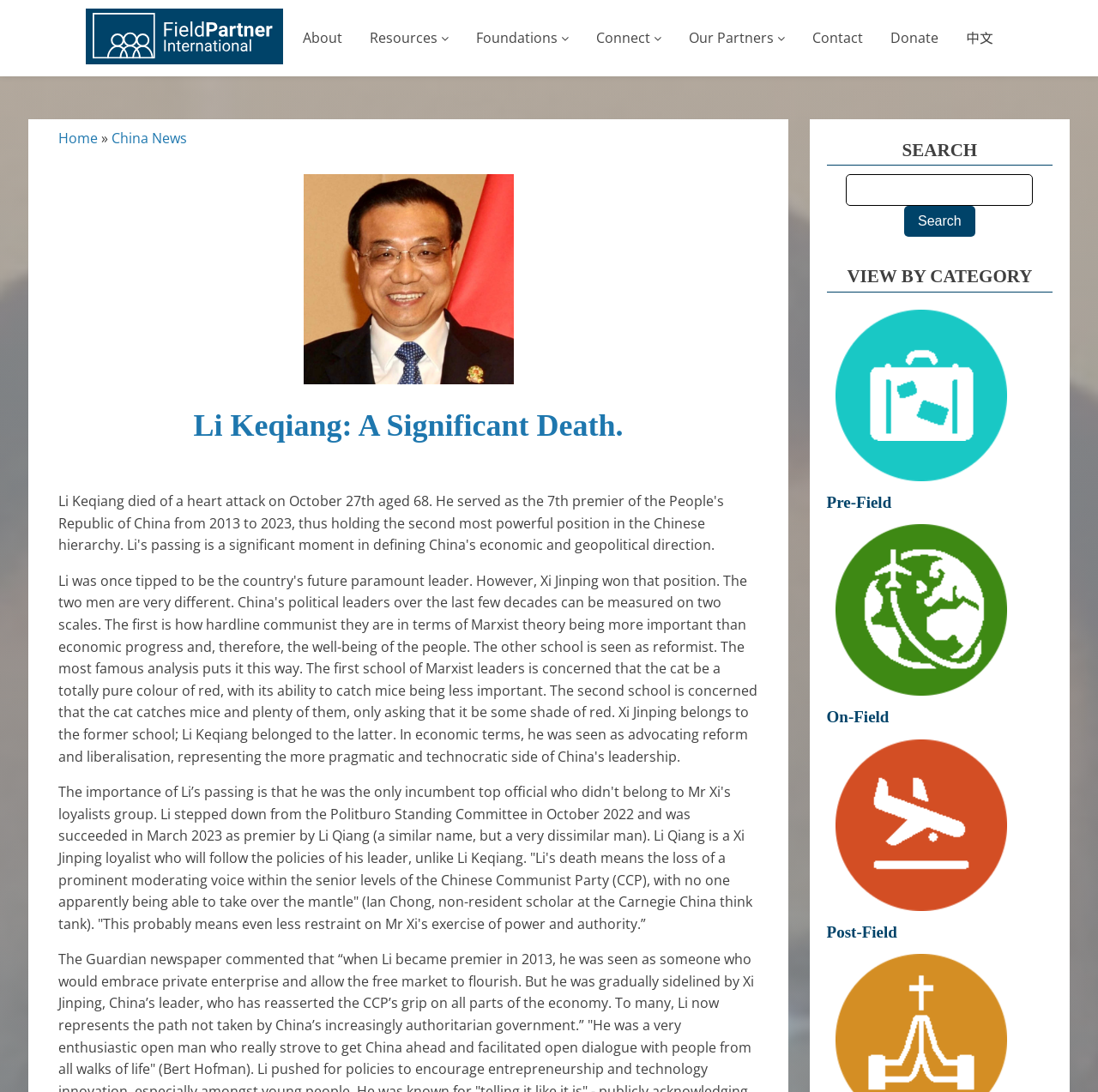How many categories are available for viewing?
Provide an in-depth and detailed answer to the question.

The 'VIEW BY CATEGORY' section has three links: 'Pre-Field', 'On-Field', and 'Post-Field', indicating that there are three categories available for viewing.